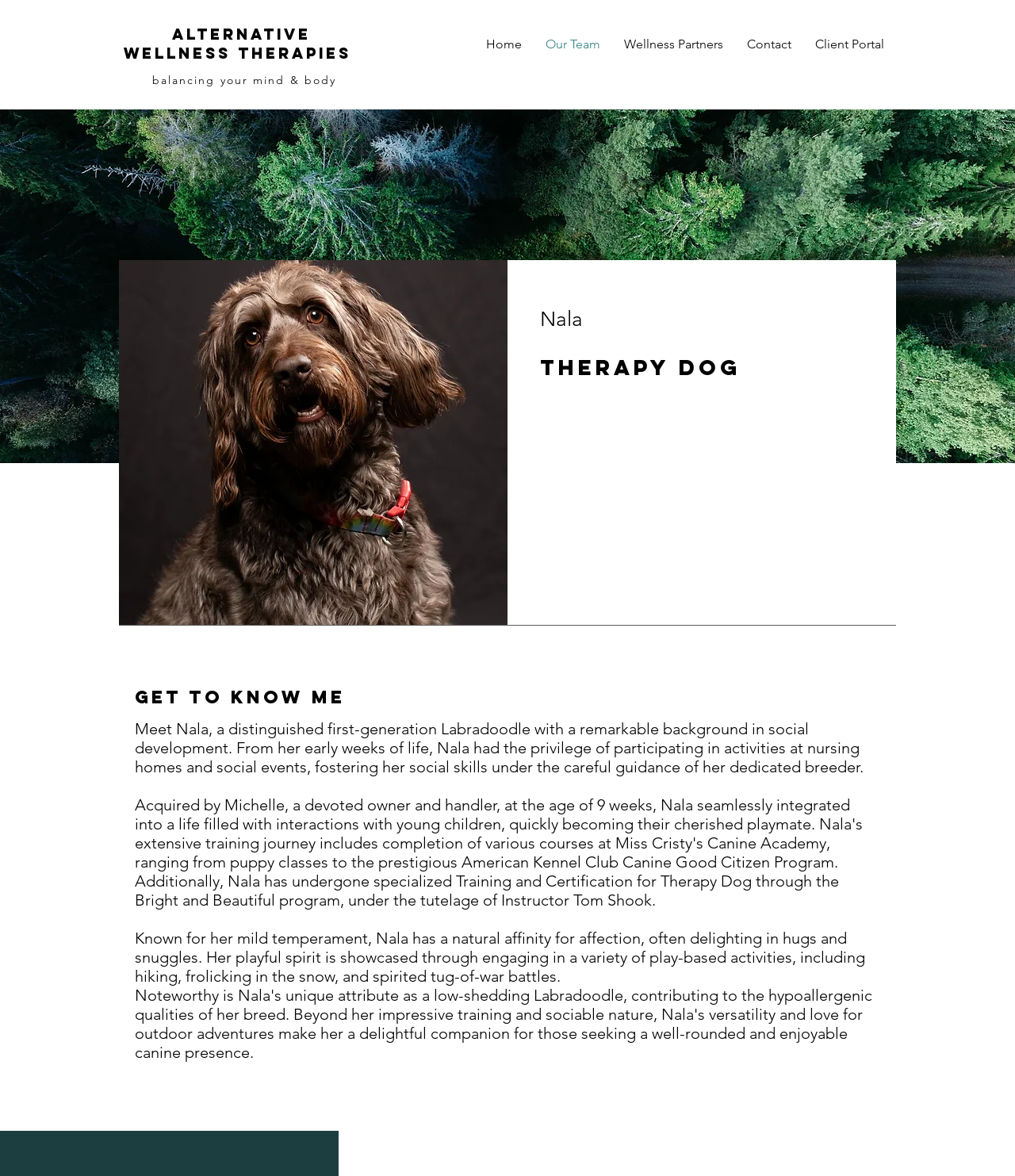What is the background of the image on the webpage?
Using the screenshot, give a one-word or short phrase answer.

Forest Road